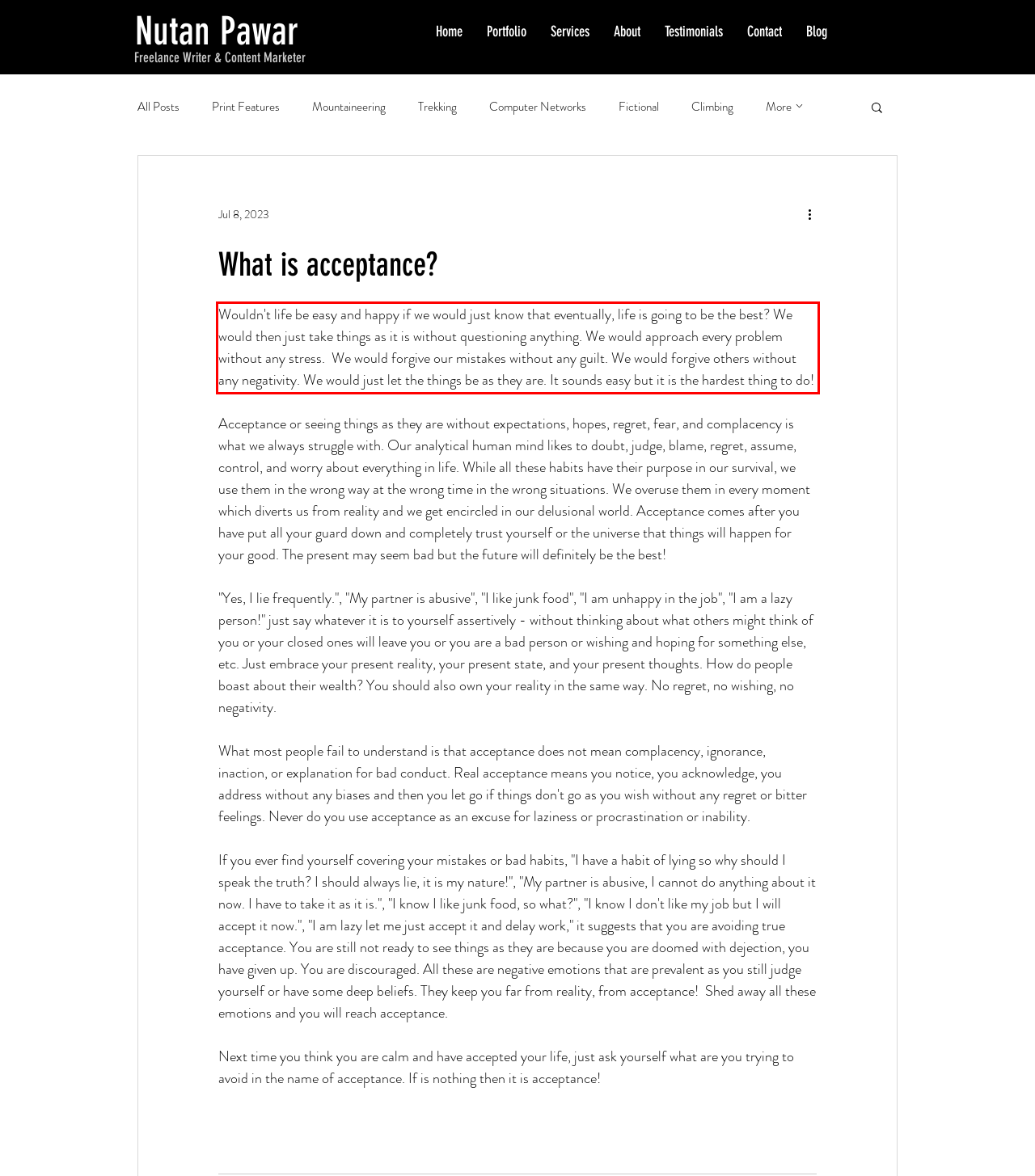Please perform OCR on the text within the red rectangle in the webpage screenshot and return the text content.

Wouldn't life be easy and happy if we would just know that eventually, life is going to be the best? We would then just take things as it is without questioning anything. We would approach every problem without any stress. We would forgive our mistakes without any guilt. We would forgive others without any negativity. We would just let the things be as they are. It sounds easy but it is the hardest thing to do!